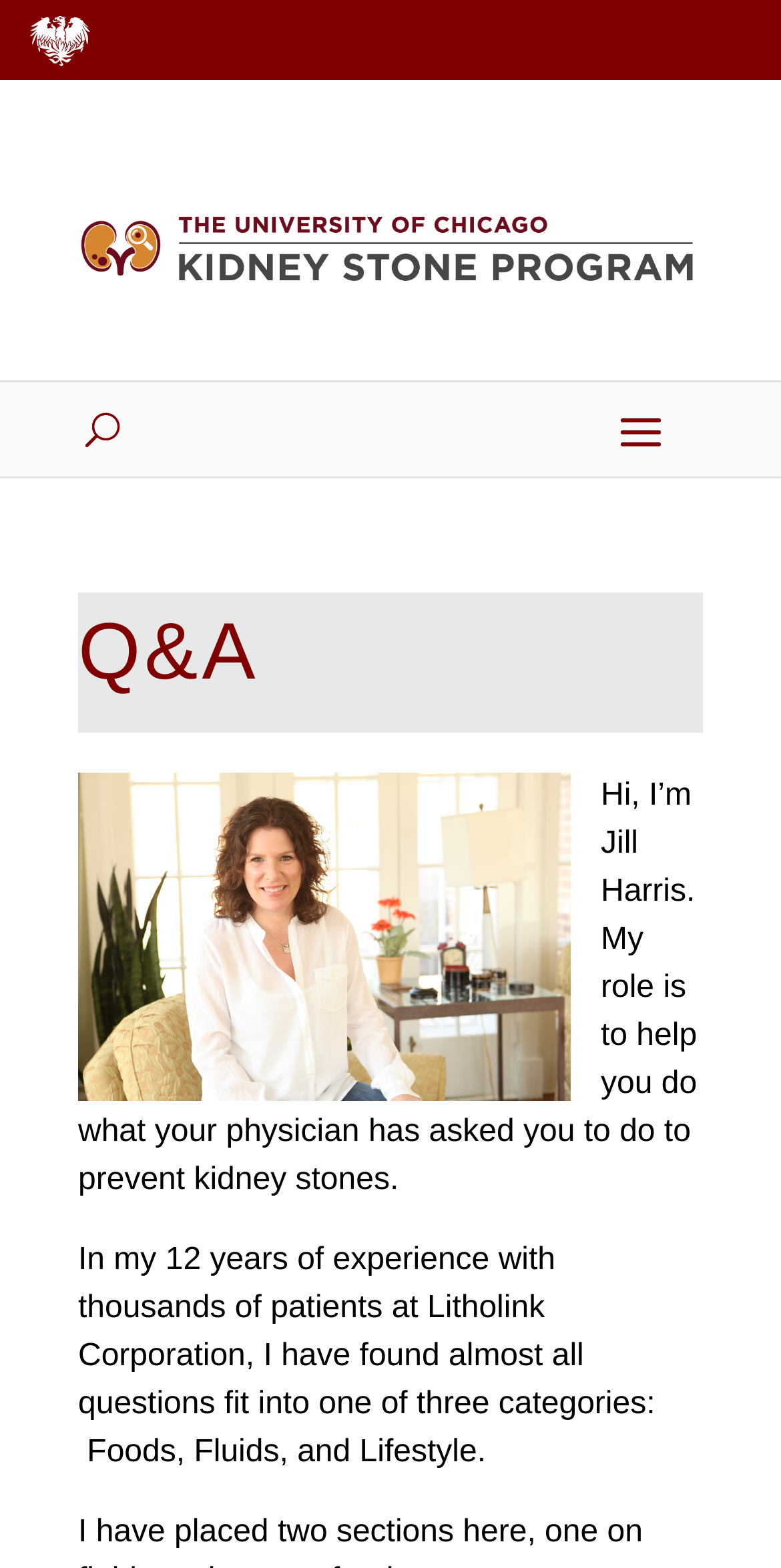Explain the features and main sections of the webpage comprehensively.

The webpage is about the Kidney Stone Program's Q&A section. At the top-left corner, there is a "Skip to content" link. Below it, there is a brand bar that spans the entire width of the page. Within the brand bar, there is a link to the Kidney Stone Program, accompanied by an image with the same name. 

To the right of the brand bar, there are two links: "Kidney Stone Program" and "Search". The "Search" link has a button with the letter "U" next to it. Further to the right, there is a "Menu" button. When expanded, the menu displays a heading "Q&A" and an image of Jill Harris. 

Below the menu, there is a brief introduction by Jill Harris, who explains her role in helping patients prevent kidney stones. Following this introduction, there is a paragraph of text that outlines Jill's 12 years of experience and the three categories of questions she has encountered: Foods, Fluids, and Lifestyle.